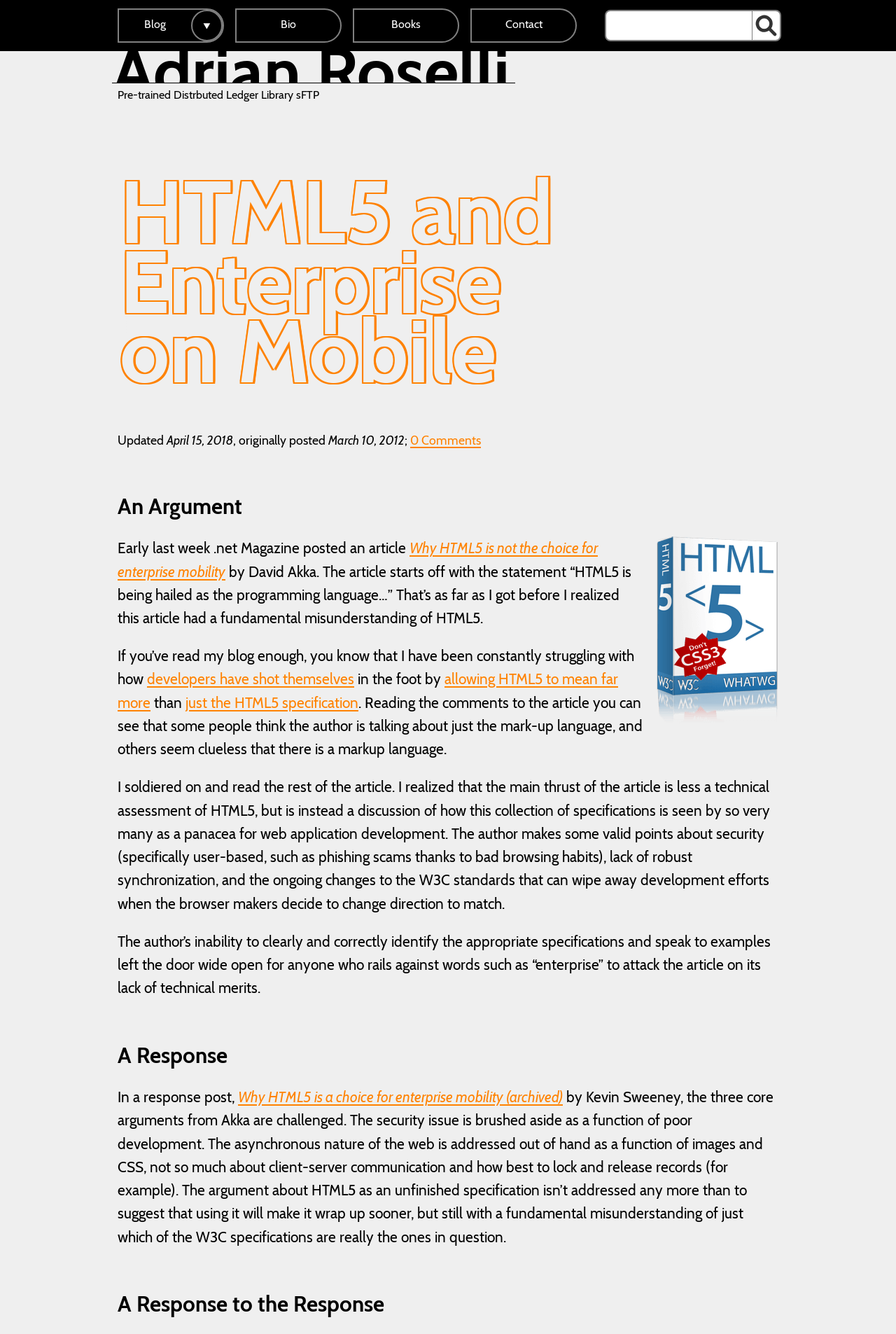Please locate the bounding box coordinates for the element that should be clicked to achieve the following instruction: "Read more about Kenzo Film: Snowbird By Sean Baker". Ensure the coordinates are given as four float numbers between 0 and 1, i.e., [left, top, right, bottom].

None